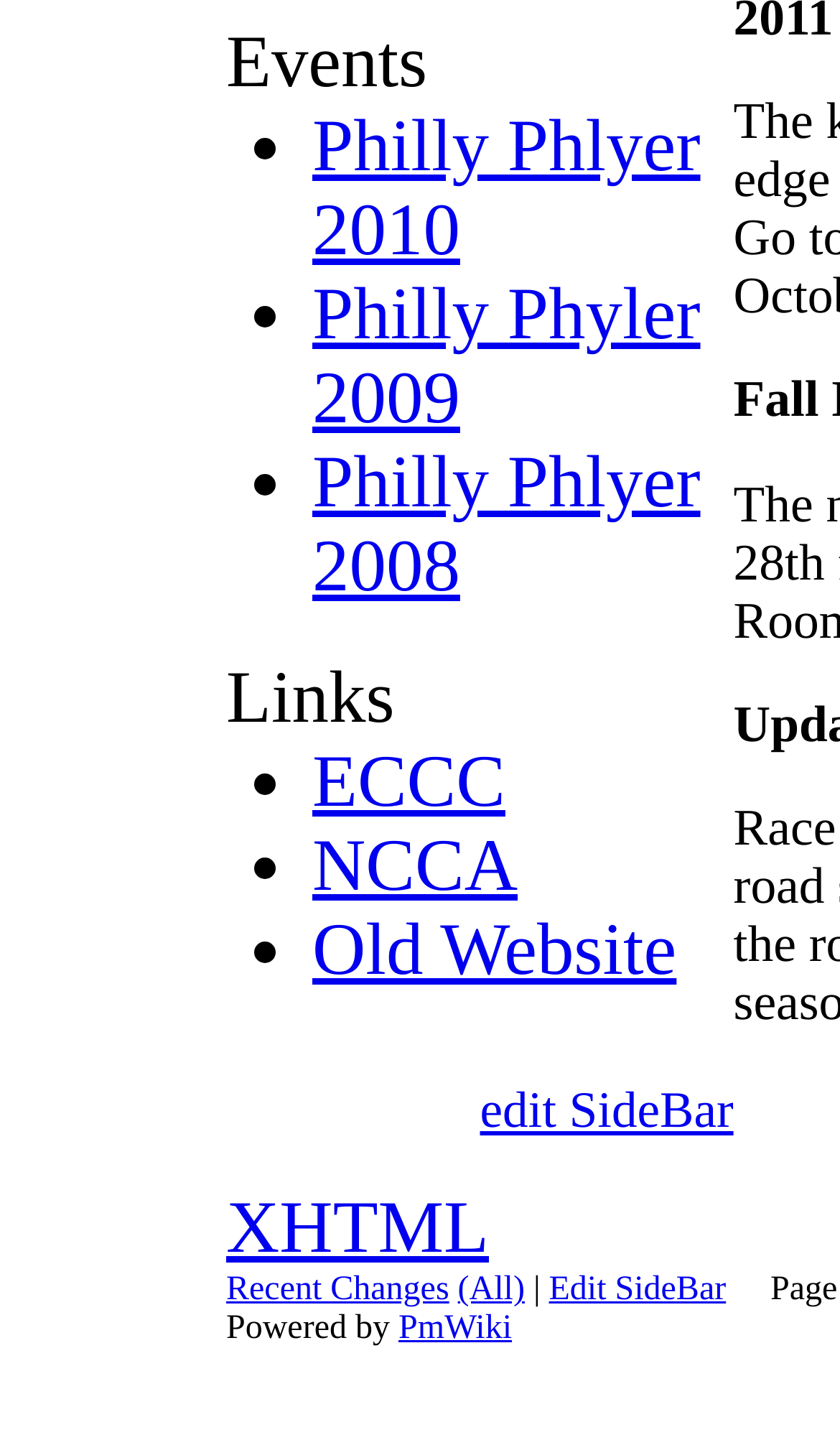What is the first event listed?
Look at the screenshot and give a one-word or phrase answer.

Philly Phlyer 2010